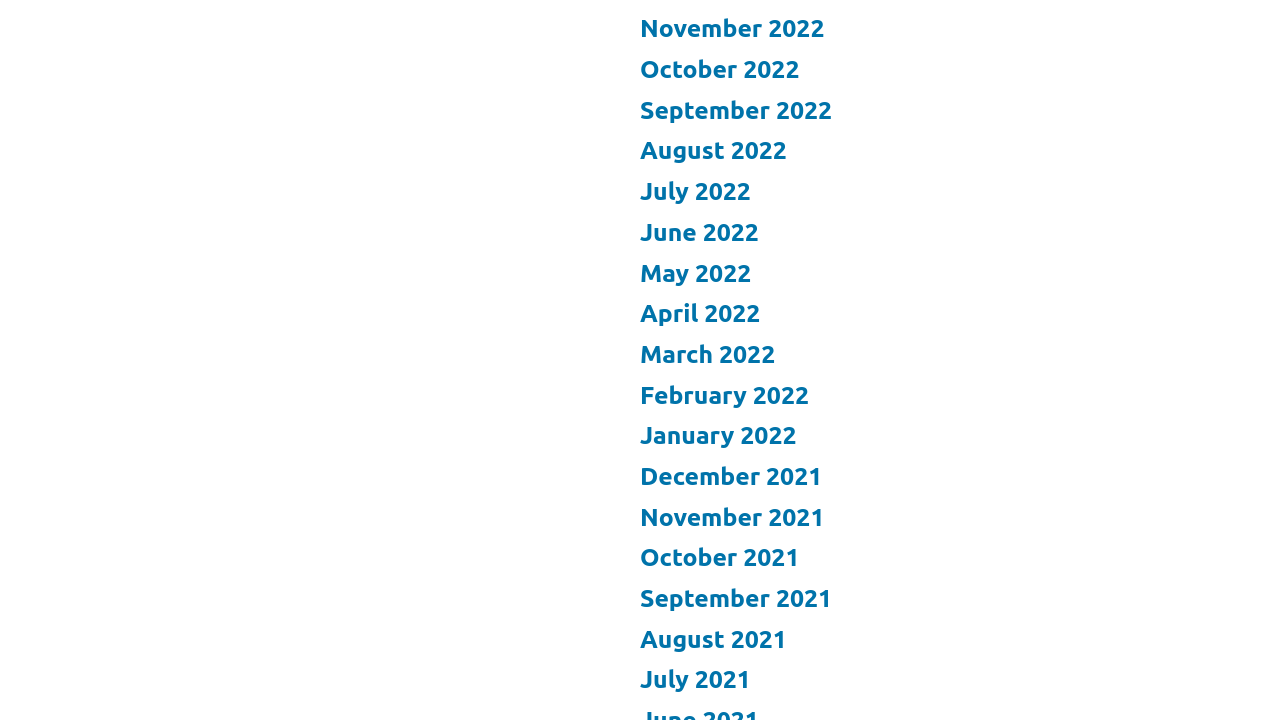How many months are listed?
Give a detailed and exhaustive answer to the question.

I counted the number of links in the list, and there are 15 months listed, ranging from December 2021 to July 2022.